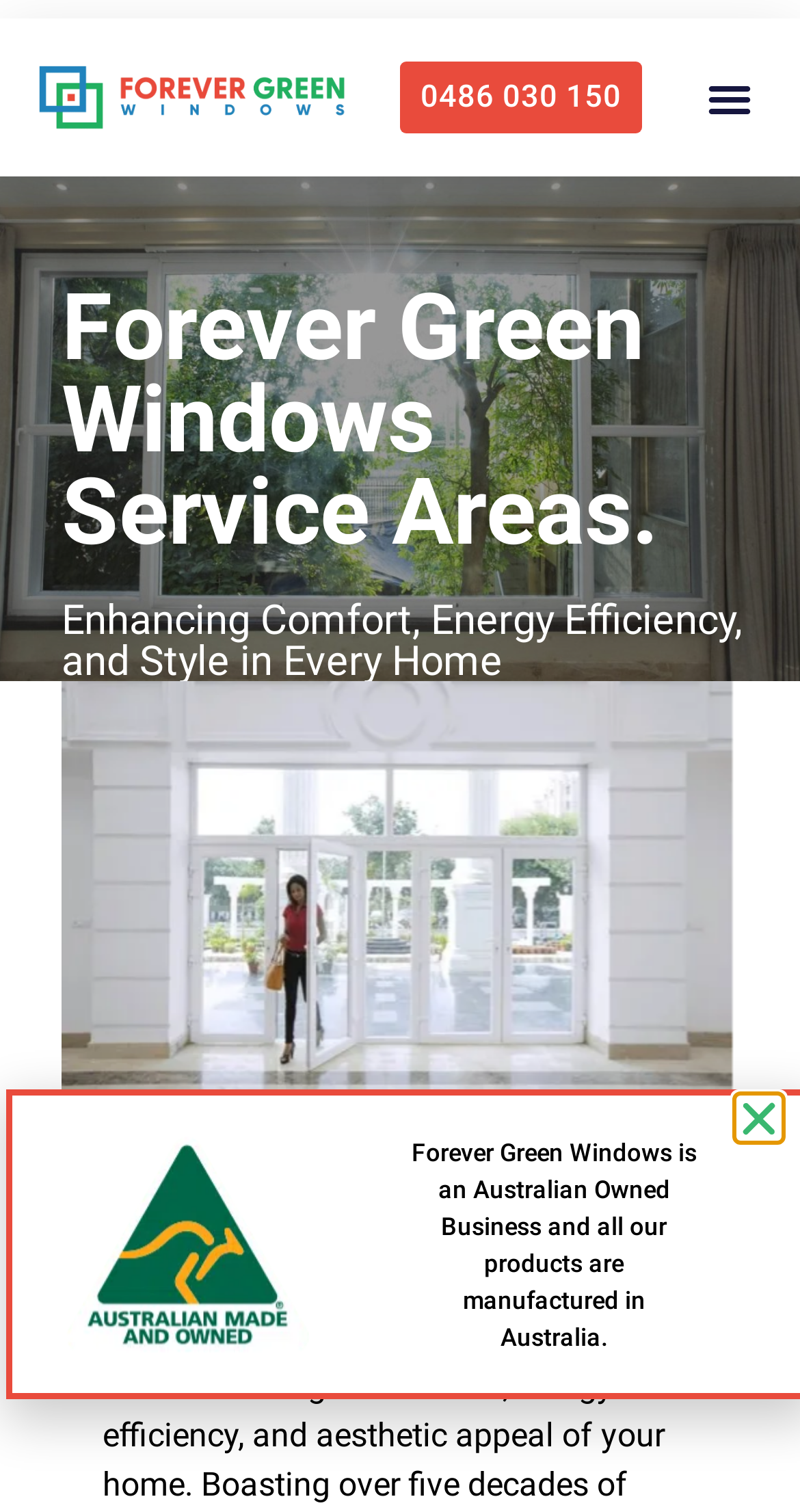What is the woman in the image doing?
Provide a concise answer using a single word or phrase based on the image.

Standing in front of an open door